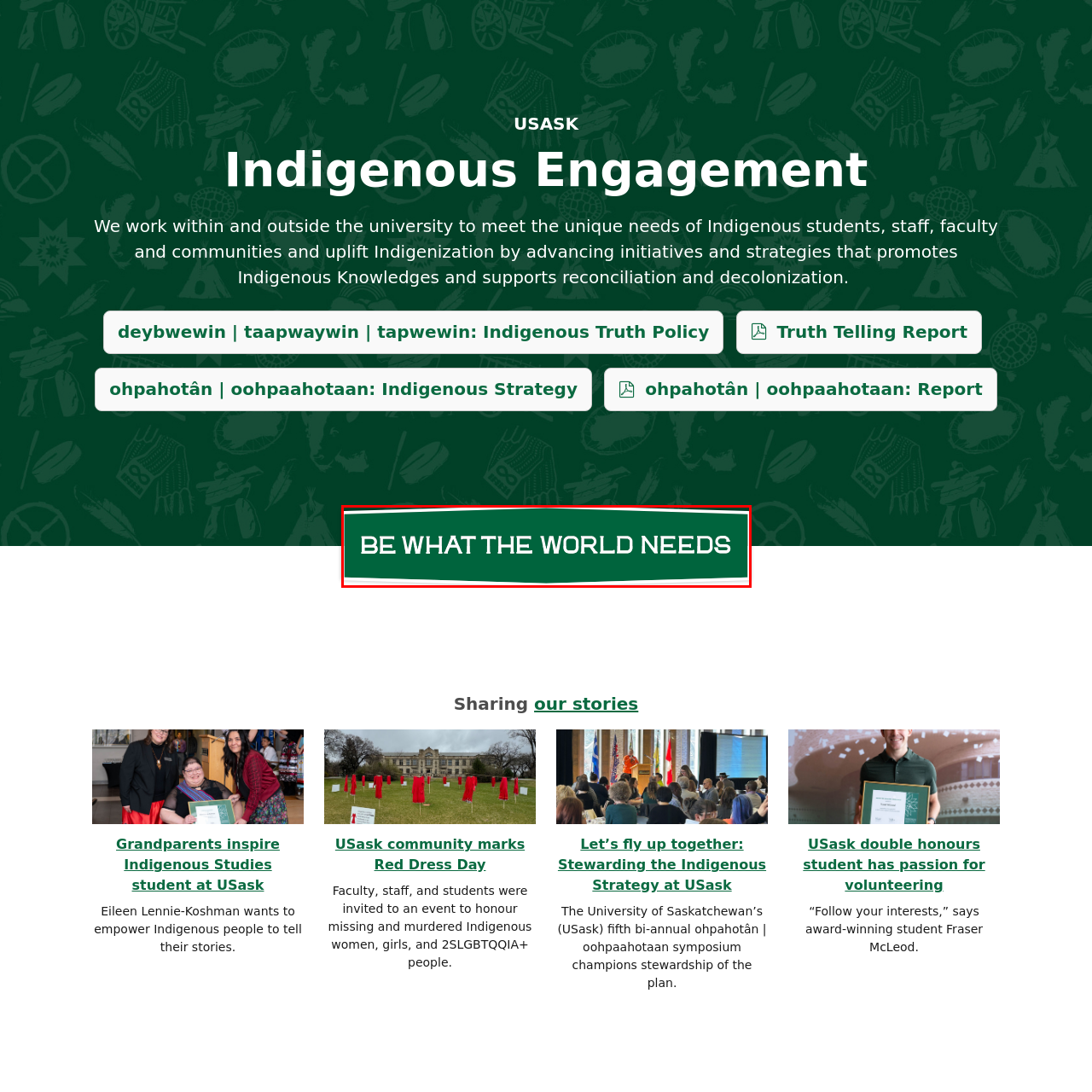View the part of the image surrounded by red, What is the focus of the University of Saskatchewan's Indigenous Engagement initiatives? Respond with a concise word or phrase.

Uplifting Indigenous voices